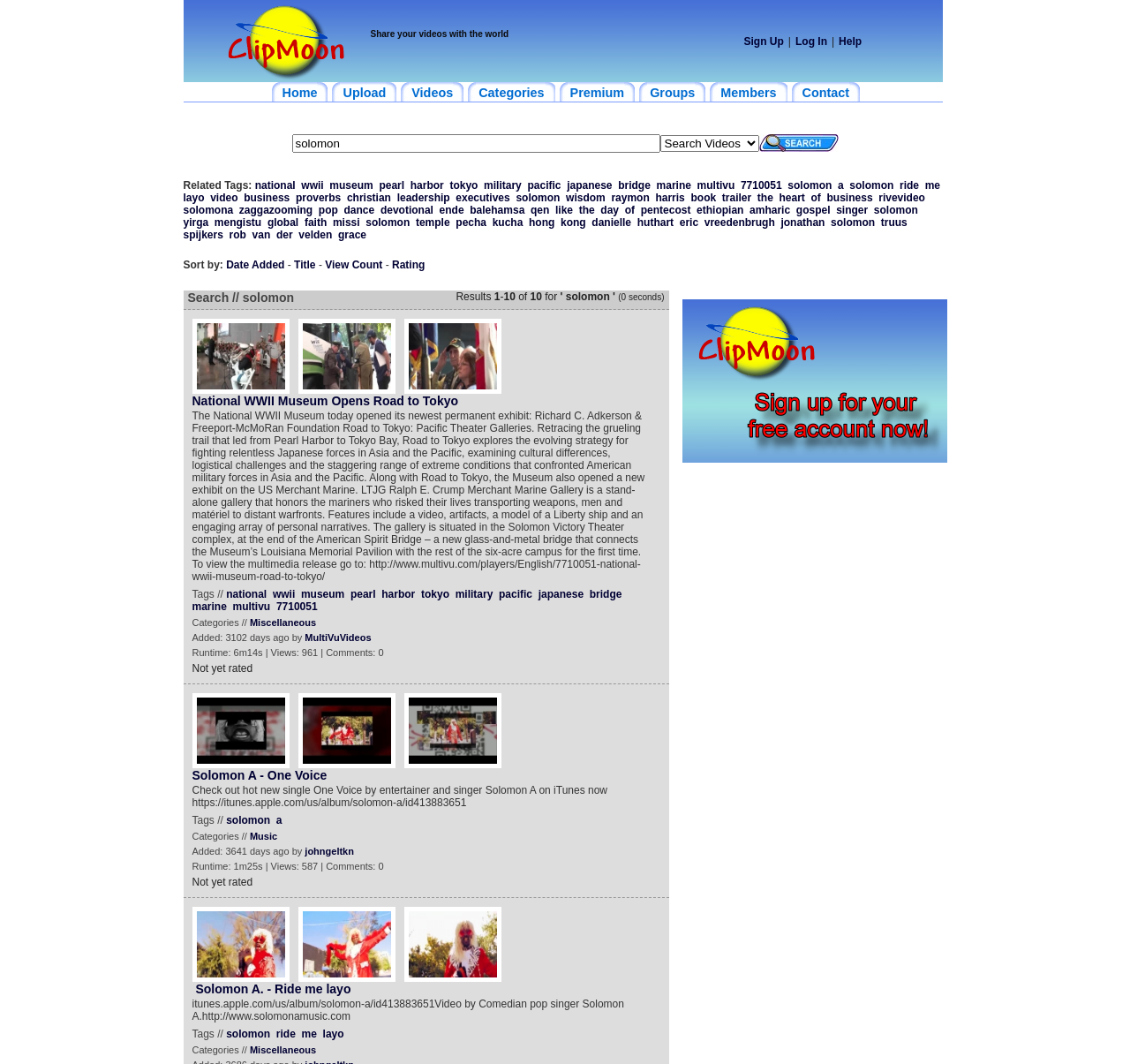Determine the bounding box coordinates in the format (top-left x, top-left y, bottom-right x, bottom-right y). Ensure all values are floating point numbers between 0 and 1. Identify the bounding box of the UI element described by: title="Sign Up"

[0.604, 0.426, 0.838, 0.437]